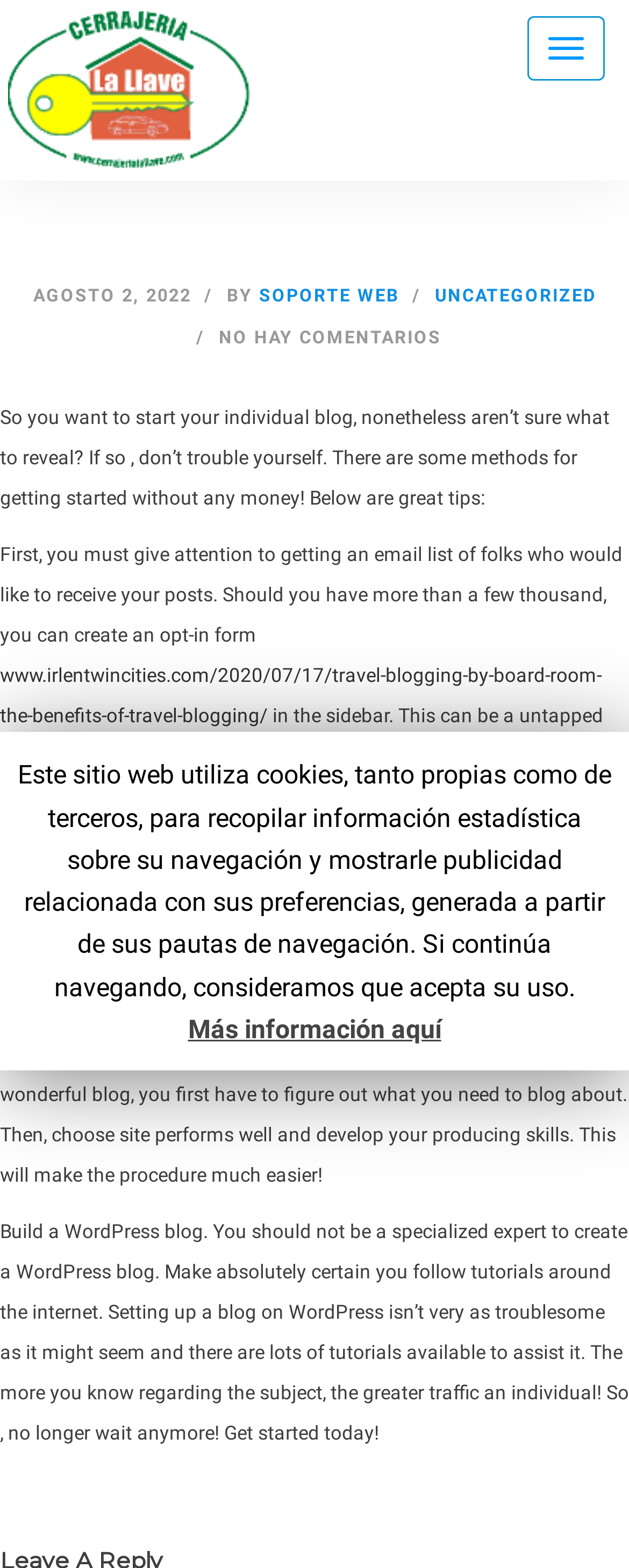Respond with a single word or short phrase to the following question: 
What is the first step to start a blog?

Get an email list